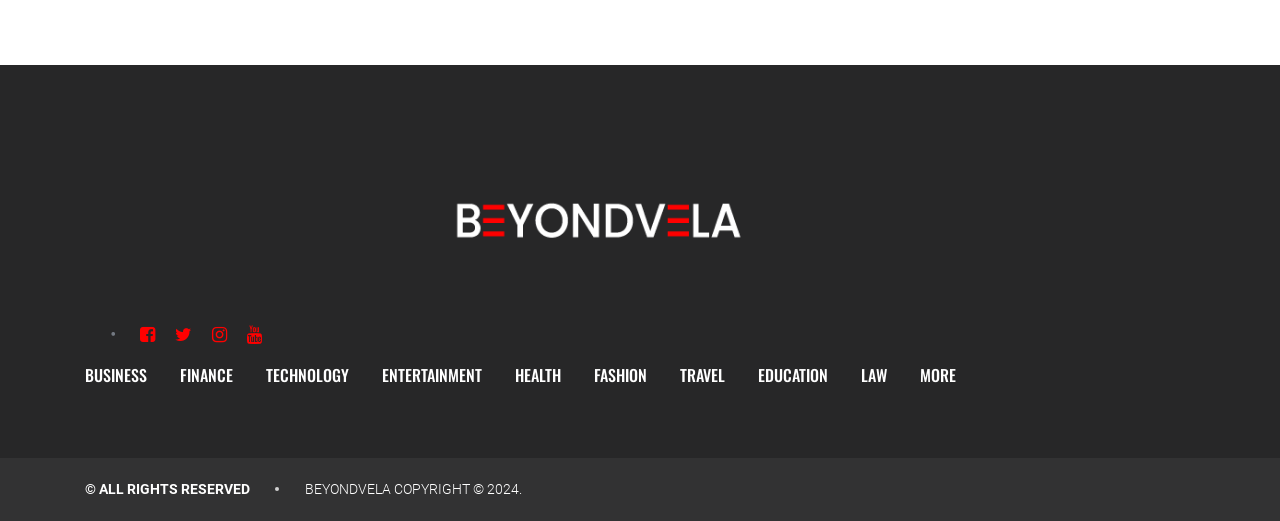Please provide a one-word or phrase answer to the question: 
What is the text of the first link on the webpage?

Beyondvela